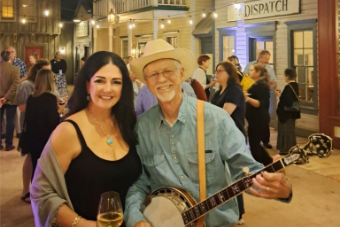What is the atmosphere of the event?
Refer to the image and answer the question using a single word or phrase.

Festive and relaxed